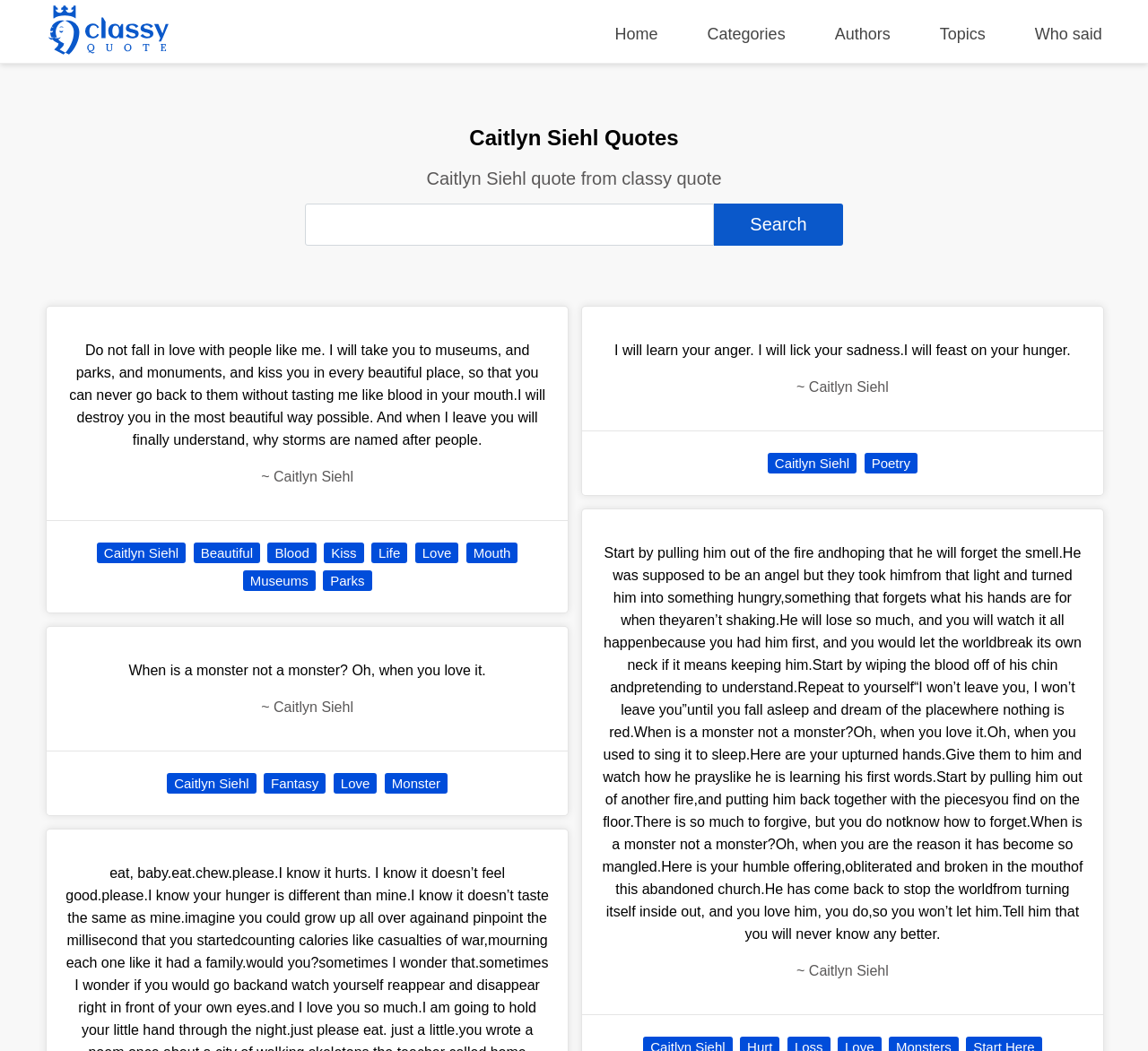What is the category of the first quote?
Please provide an in-depth and detailed response to the question.

I looked at the links below the first quote and found that one of them is labeled 'Beautiful'. This suggests that the first quote is categorized under the topic of 'Beautiful'.